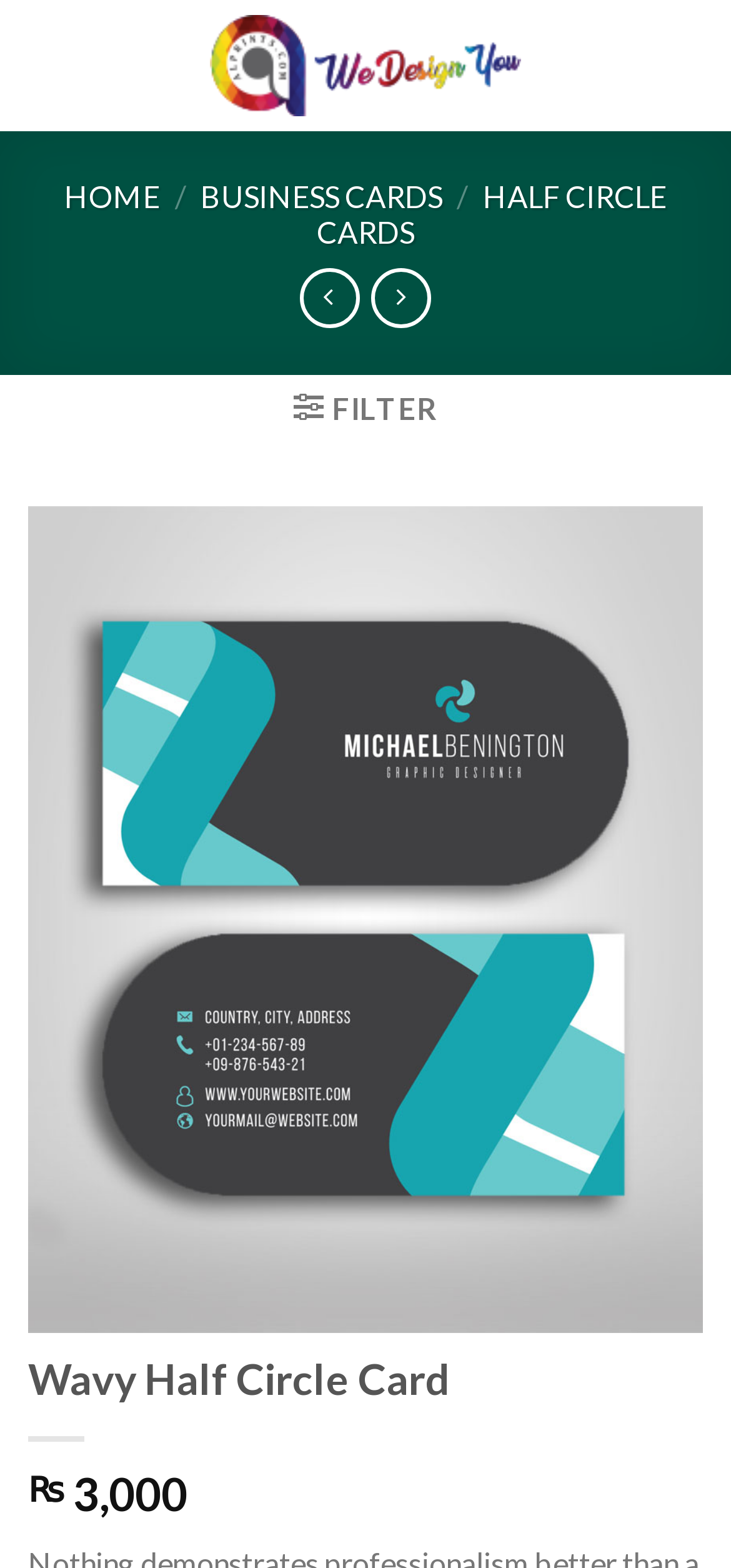Find and provide the bounding box coordinates for the UI element described here: "Half Circle Cards". The coordinates should be given as four float numbers between 0 and 1: [left, top, right, bottom].

[0.433, 0.114, 0.912, 0.159]